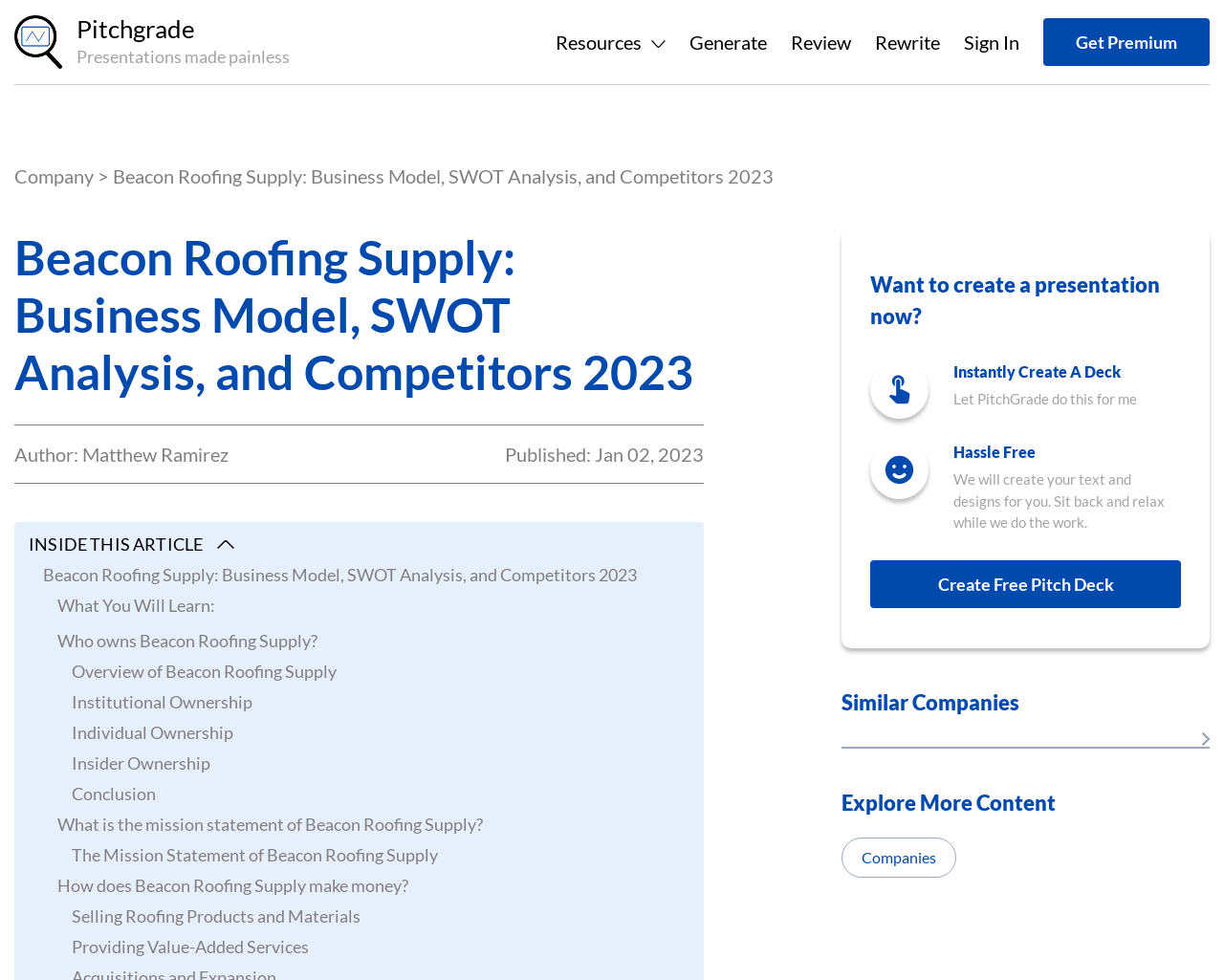What is the purpose of PitchGrade?
Deliver a detailed and extensive answer to the question.

The webpage suggests that PitchGrade can be used to create presentations, as seen in the text 'Presentations made painless' and the button 'Create Free Pitch Deck'.